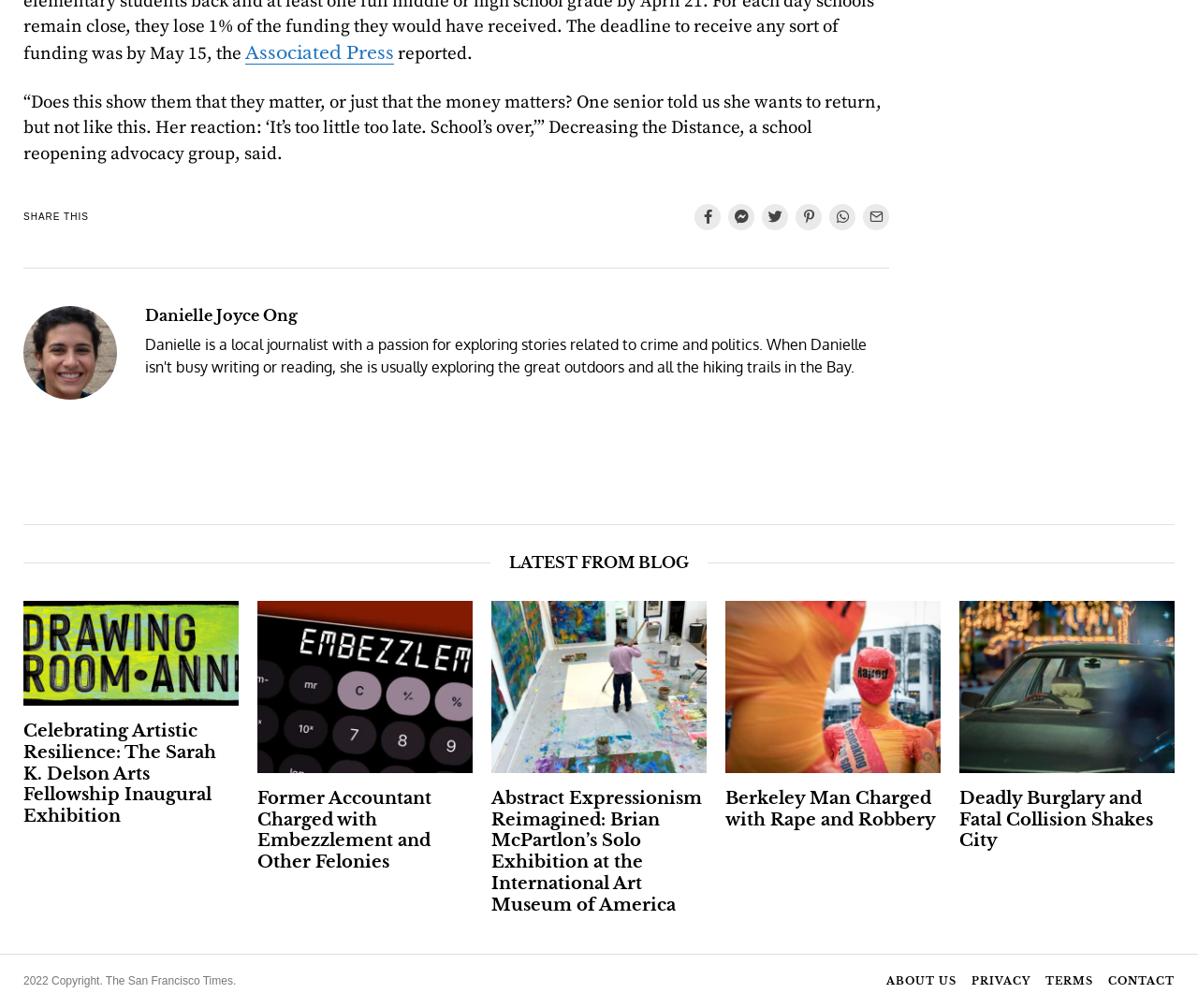Can you find the bounding box coordinates for the element to click on to achieve the instruction: "Click on the 'Associated Press' link"?

[0.205, 0.042, 0.329, 0.063]